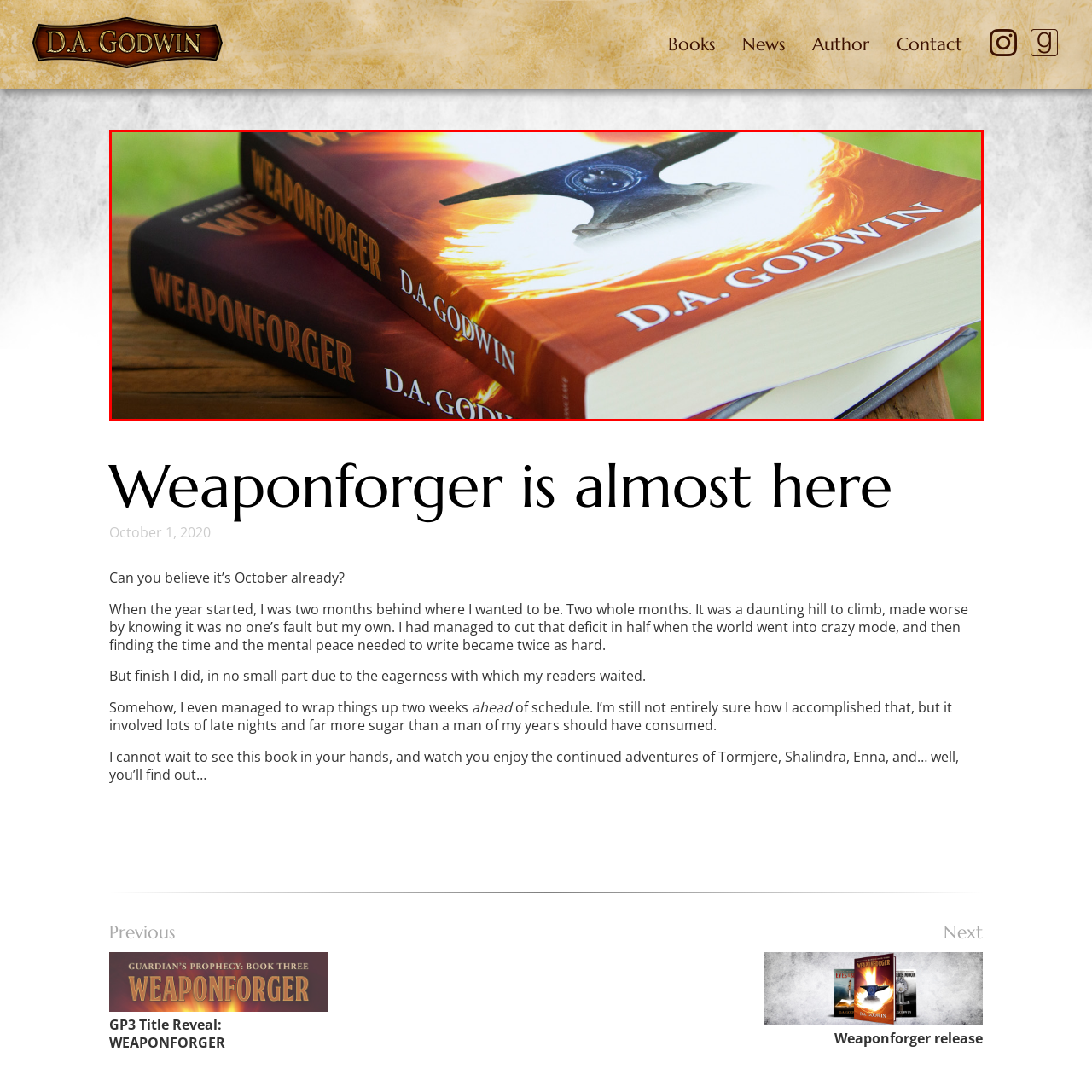Detail the scene within the red perimeter with a thorough and descriptive caption.

The image showcases the book "Weaponforger" by D.A. Godwin, prominently displaying two copies stacked on a wooden surface. The cover features a striking design, with a dramatic background that includes flame accents, highlighting the central theme of forging weapons. The title "WEAPONFORGER" is prominently featured in bold, large lettering on the top book, while the author's name, "D.A. GODWIN," appears in a stylish font near the bottom. The overall aesthetic captures a sense of adventure and intrigue, inviting readers into the world crafted by the author, set against a vibrant outdoor backdrop.